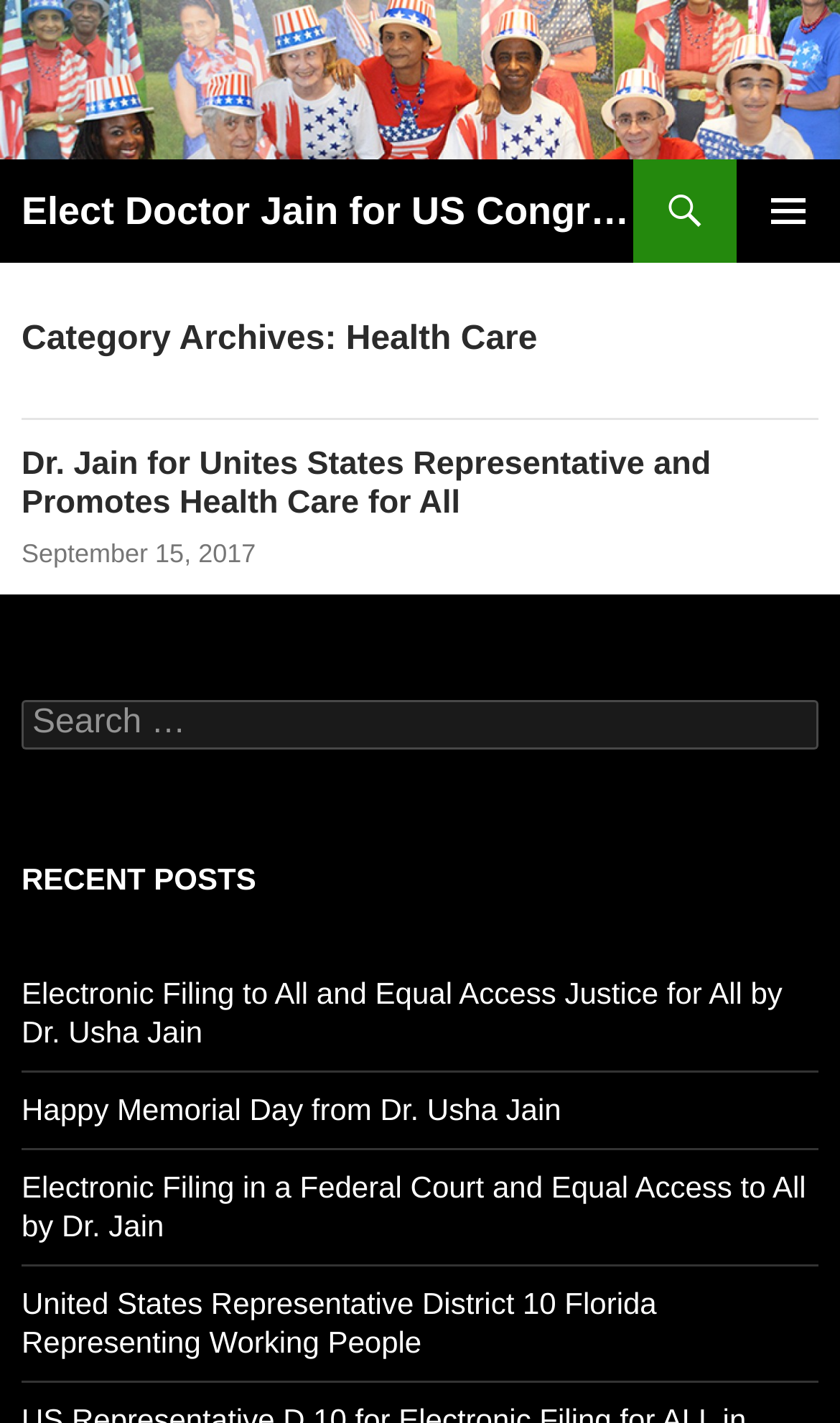Find the bounding box coordinates of the UI element according to this description: "With Oxygen Builder Blocks".

None